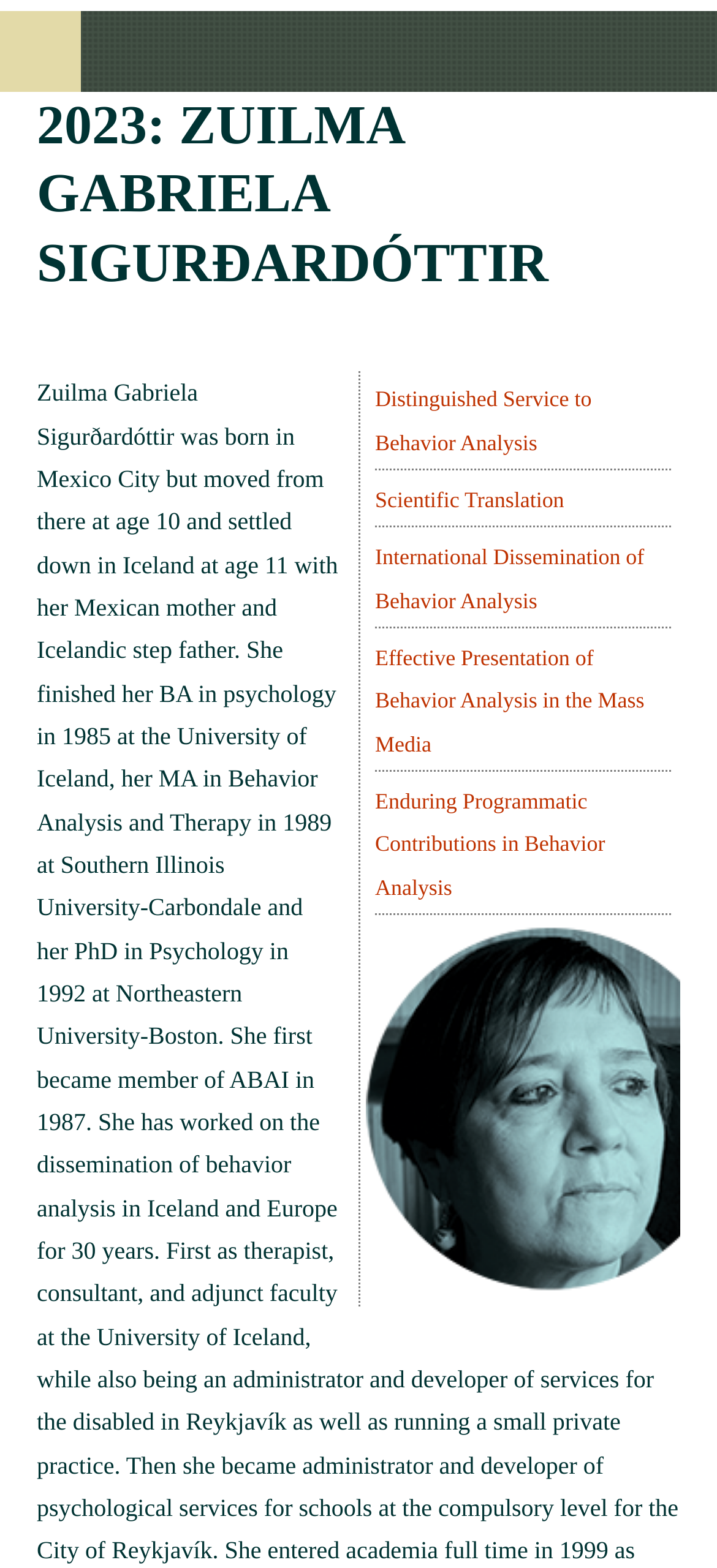How many links are present on the webpage?
Based on the visual, give a brief answer using one word or a short phrase.

5